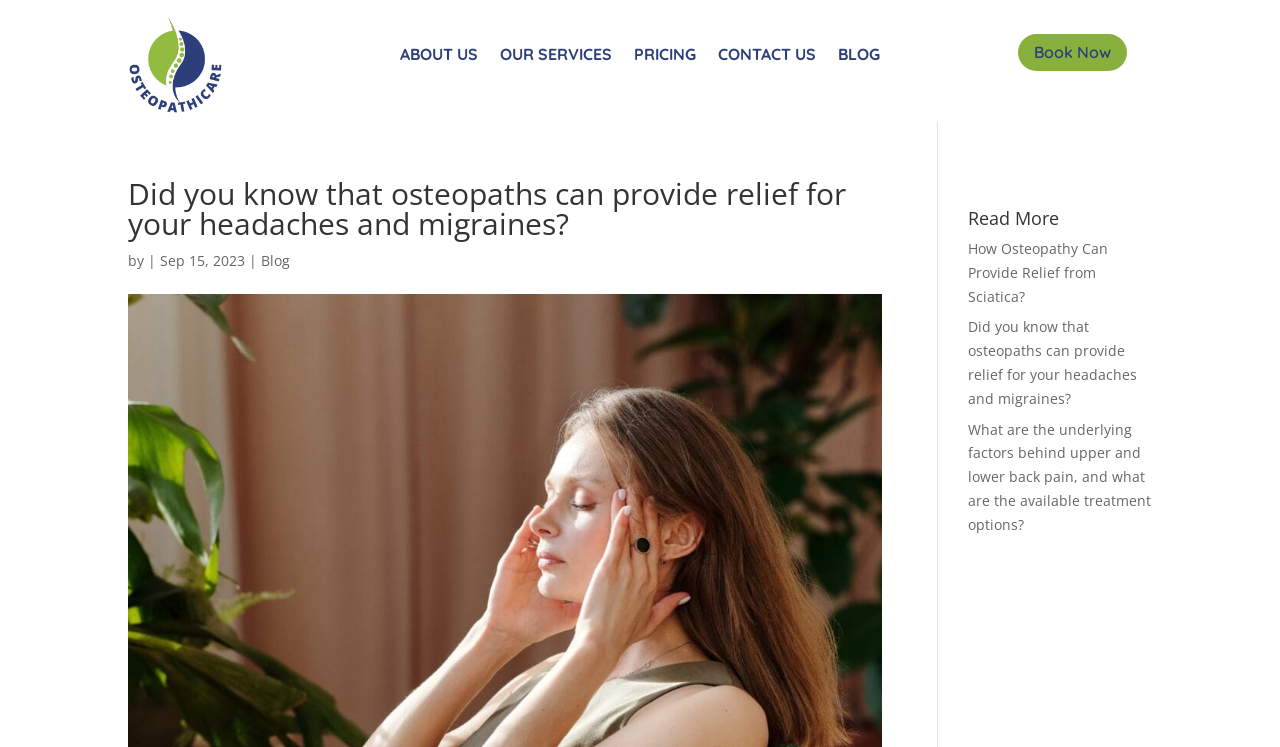Calculate the bounding box coordinates of the UI element given the description: "Book Now".

[0.795, 0.046, 0.88, 0.095]